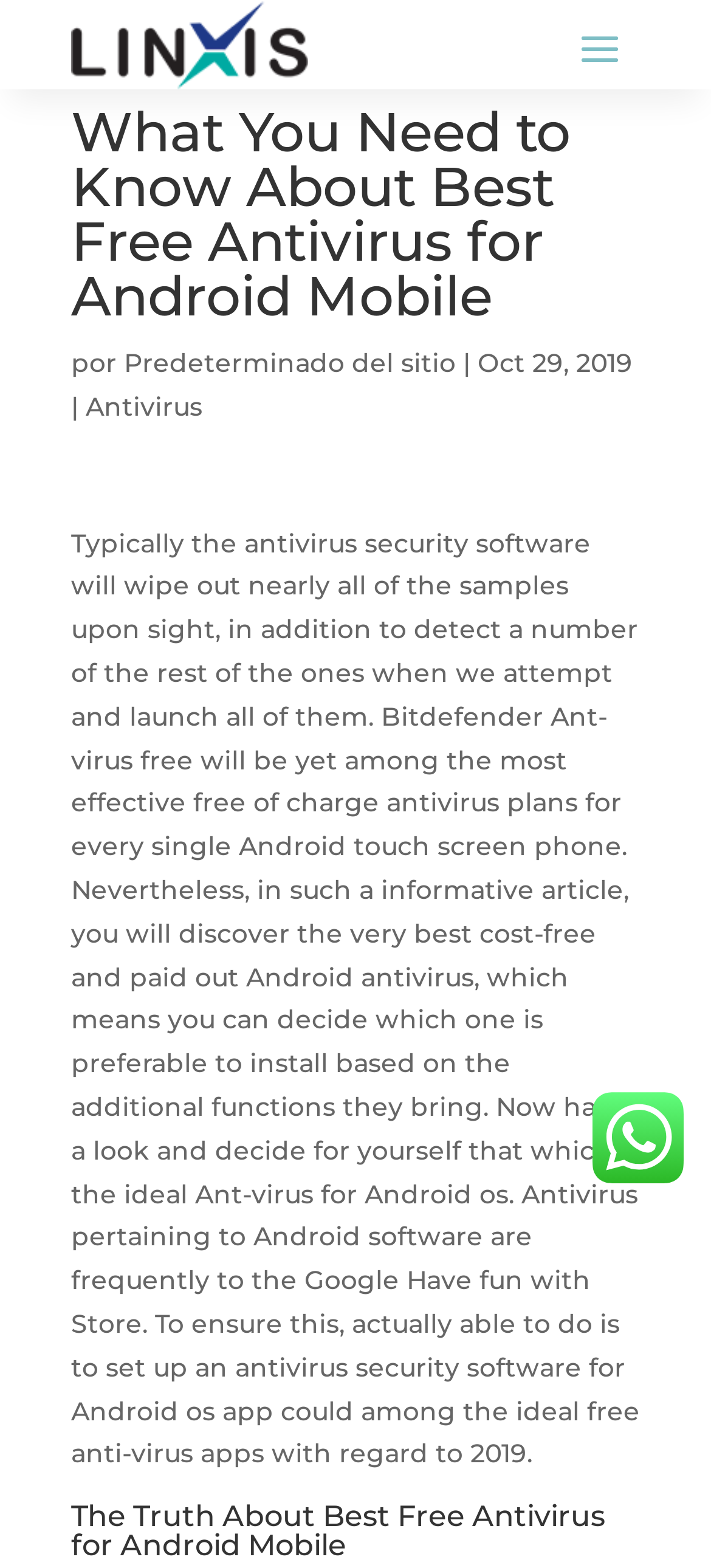What is the purpose of an antivirus app?
Provide an in-depth and detailed explanation in response to the question.

According to the text, an antivirus app is designed to wipe out malware, specifically mentioning that it will 'wipe out nearly all of the samples upon sight, in addition to detect a number of the rest of the ones when we attempt and launch them'.